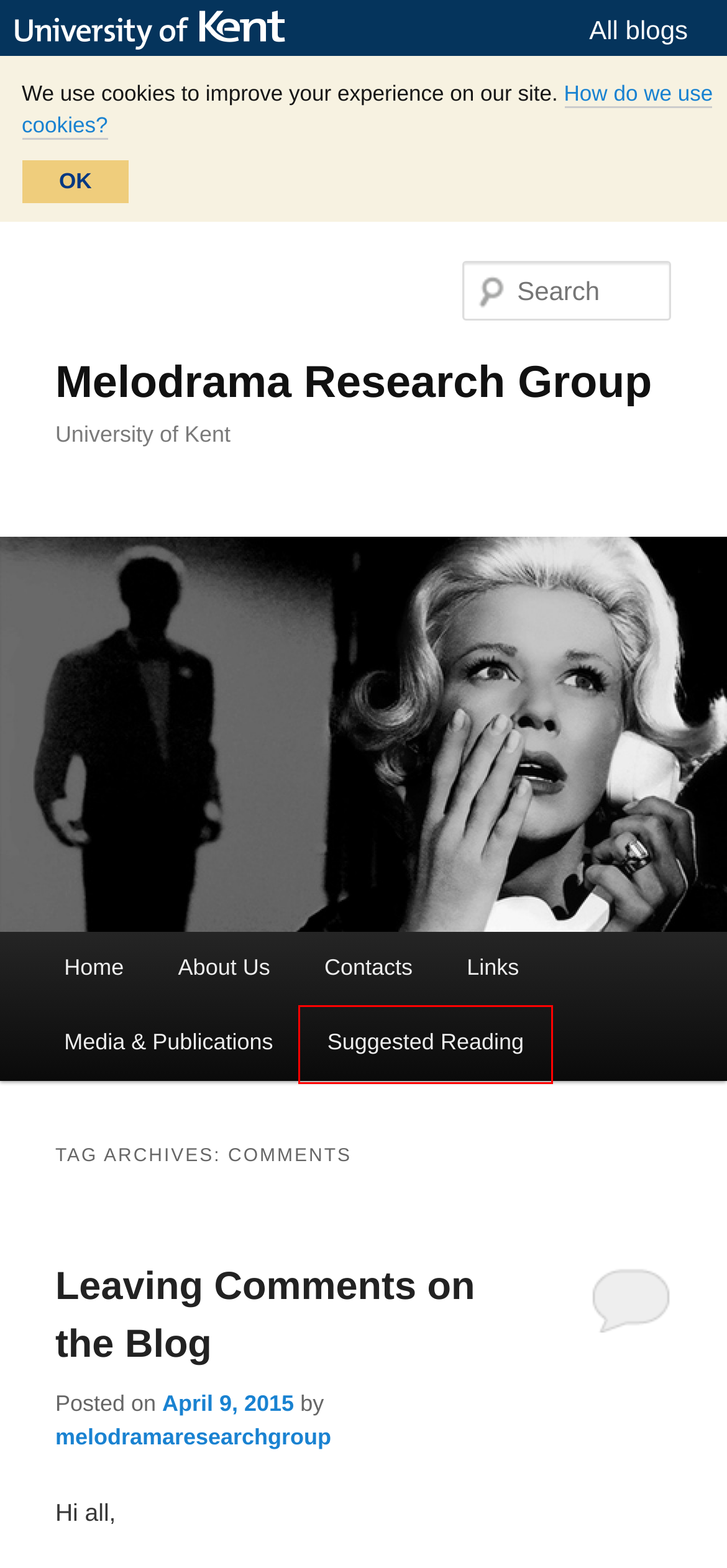Observe the screenshot of a webpage with a red bounding box highlighting an element. Choose the webpage description that accurately reflects the new page after the element within the bounding box is clicked. Here are the candidates:
A. Suggested Reading | Melodrama Research Group
B. Contacts | Melodrama Research Group
C. We stand for ambition. Yours - University of Kent
D. Cookies at the University of Kent - Legal notices - University of Kent
E. Media & Publications | Melodrama Research Group
F. About Us | Melodrama Research Group
G. melodramaresearchgroup | Melodrama Research Group
H. Links | Melodrama Research Group

A